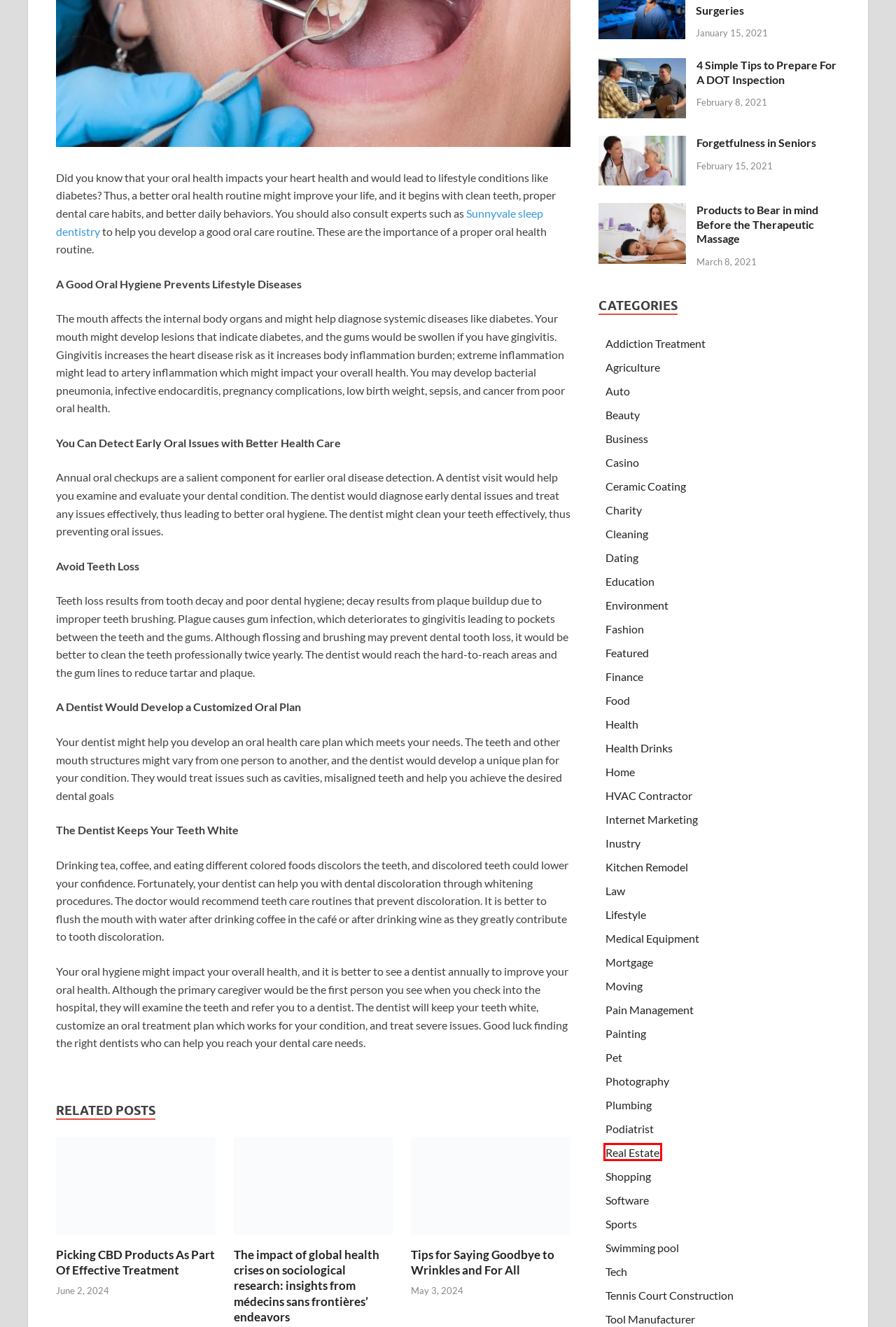With the provided webpage screenshot containing a red bounding box around a UI element, determine which description best matches the new webpage that appears after clicking the selected element. The choices are:
A. Tech Archives - Inside Other News
B. Real Estate Archives - Inside Other News
C. Law Archives - Inside Other News
D. Health Drinks Archives - Inside Other News
E. Ceramic Coating Archives - Inside Other News
F. Lifestyle Archives - Inside Other News
G. Software Archives - Inside Other News
H. Dating Archives - Inside Other News

B